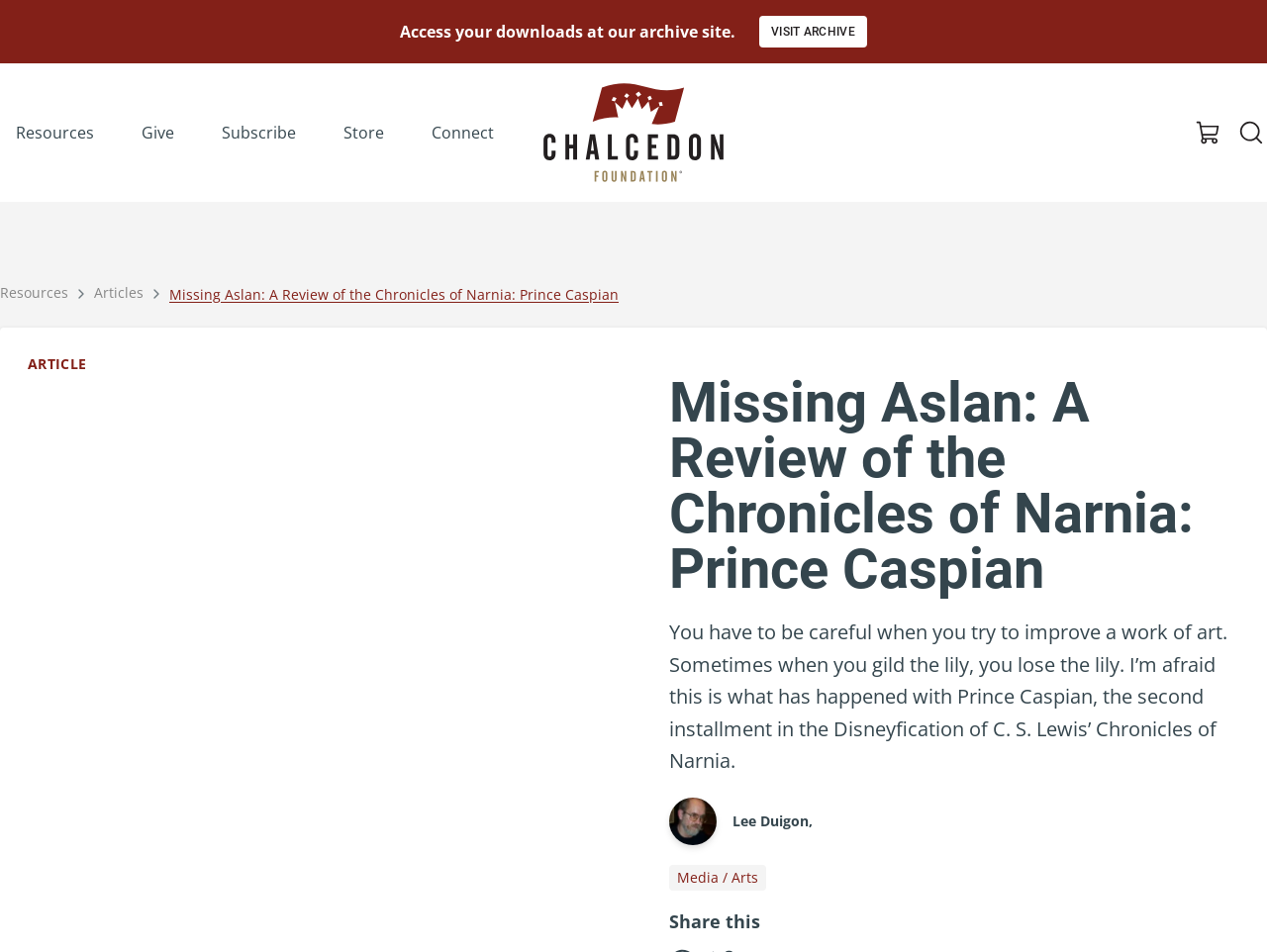What is the purpose of the 'VISIT ARCHIVE' link?
Based on the visual information, provide a detailed and comprehensive answer.

The link is located near the top of the page, and the adjacent text suggests that it allows users to access their downloads at the archive site.